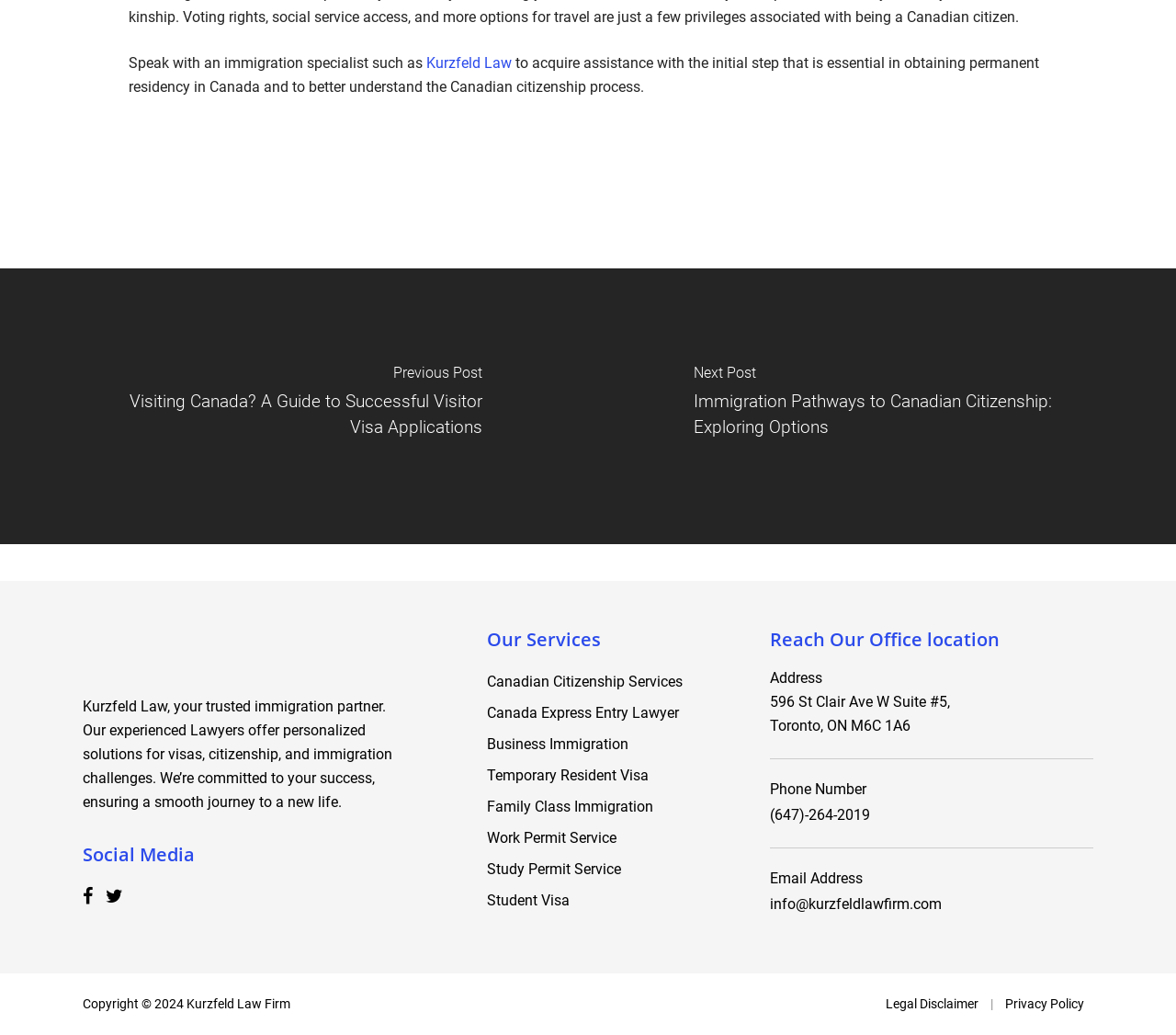Locate the bounding box coordinates of the element that should be clicked to execute the following instruction: "Read the previous post".

[0.0, 0.259, 0.5, 0.525]